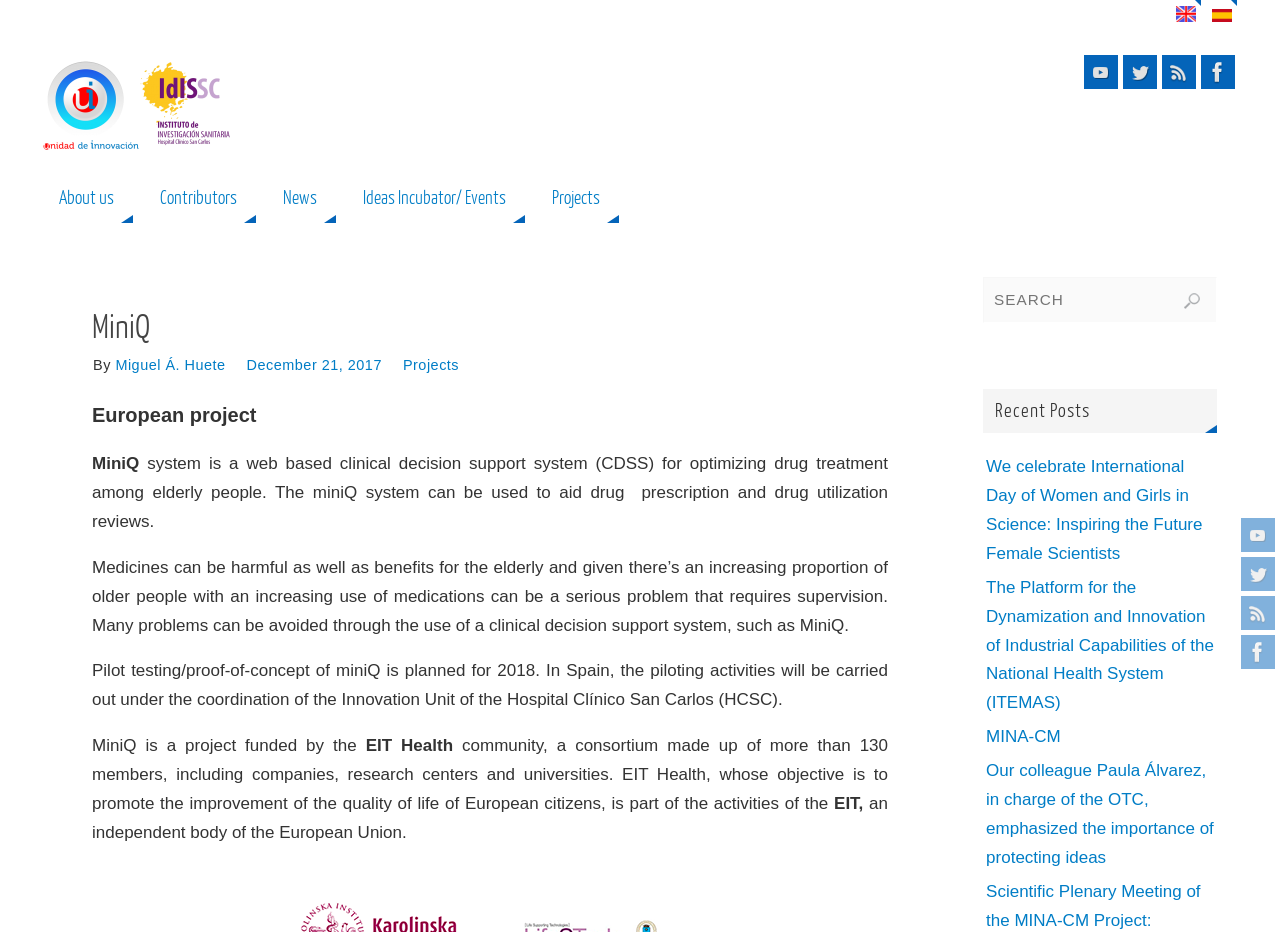Could you find the bounding box coordinates of the clickable area to complete this instruction: "Learn about the contributors"?

[0.11, 0.188, 0.2, 0.239]